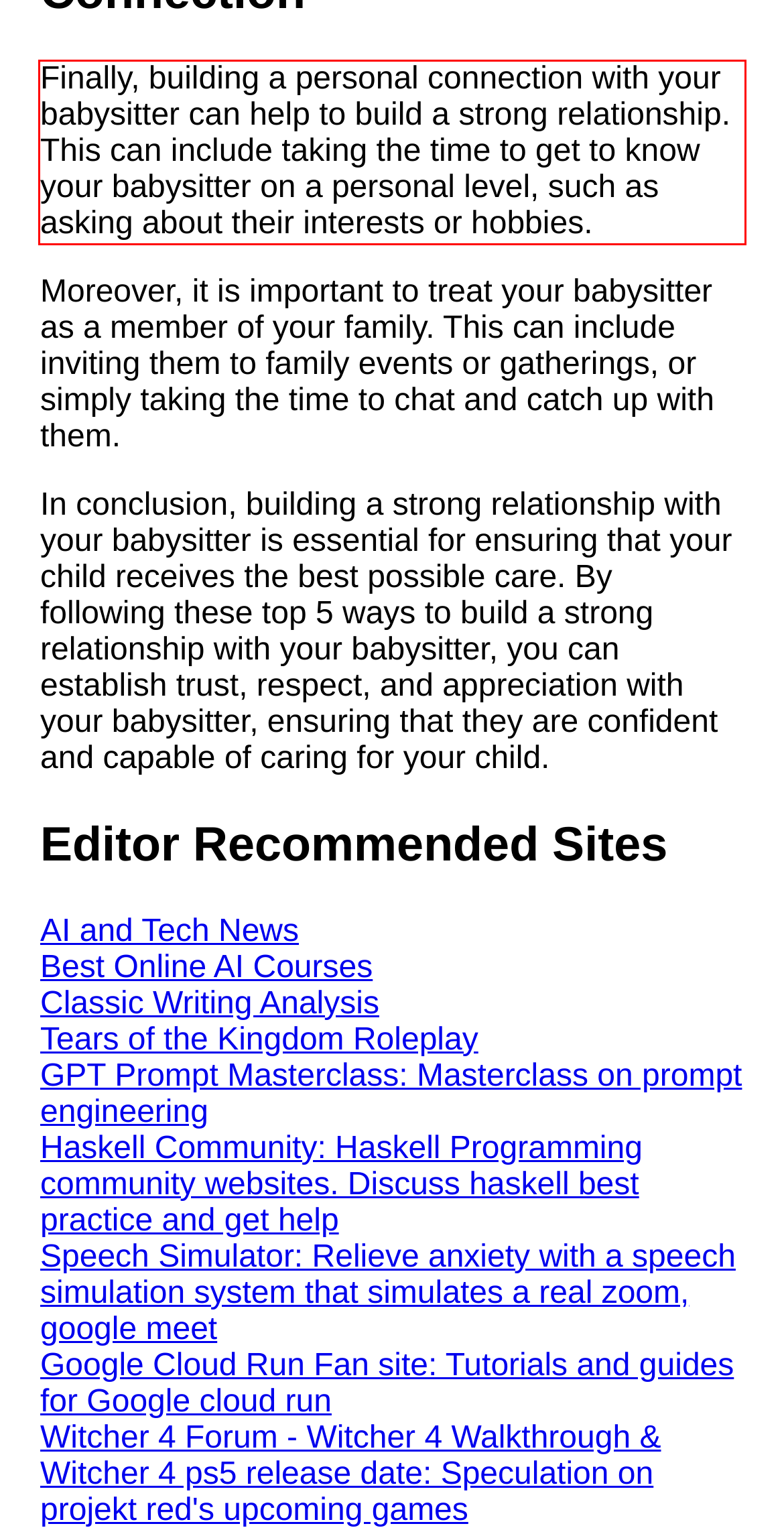Given a screenshot of a webpage containing a red rectangle bounding box, extract and provide the text content found within the red bounding box.

Finally, building a personal connection with your babysitter can help to build a strong relationship. This can include taking the time to get to know your babysitter on a personal level, such as asking about their interests or hobbies.